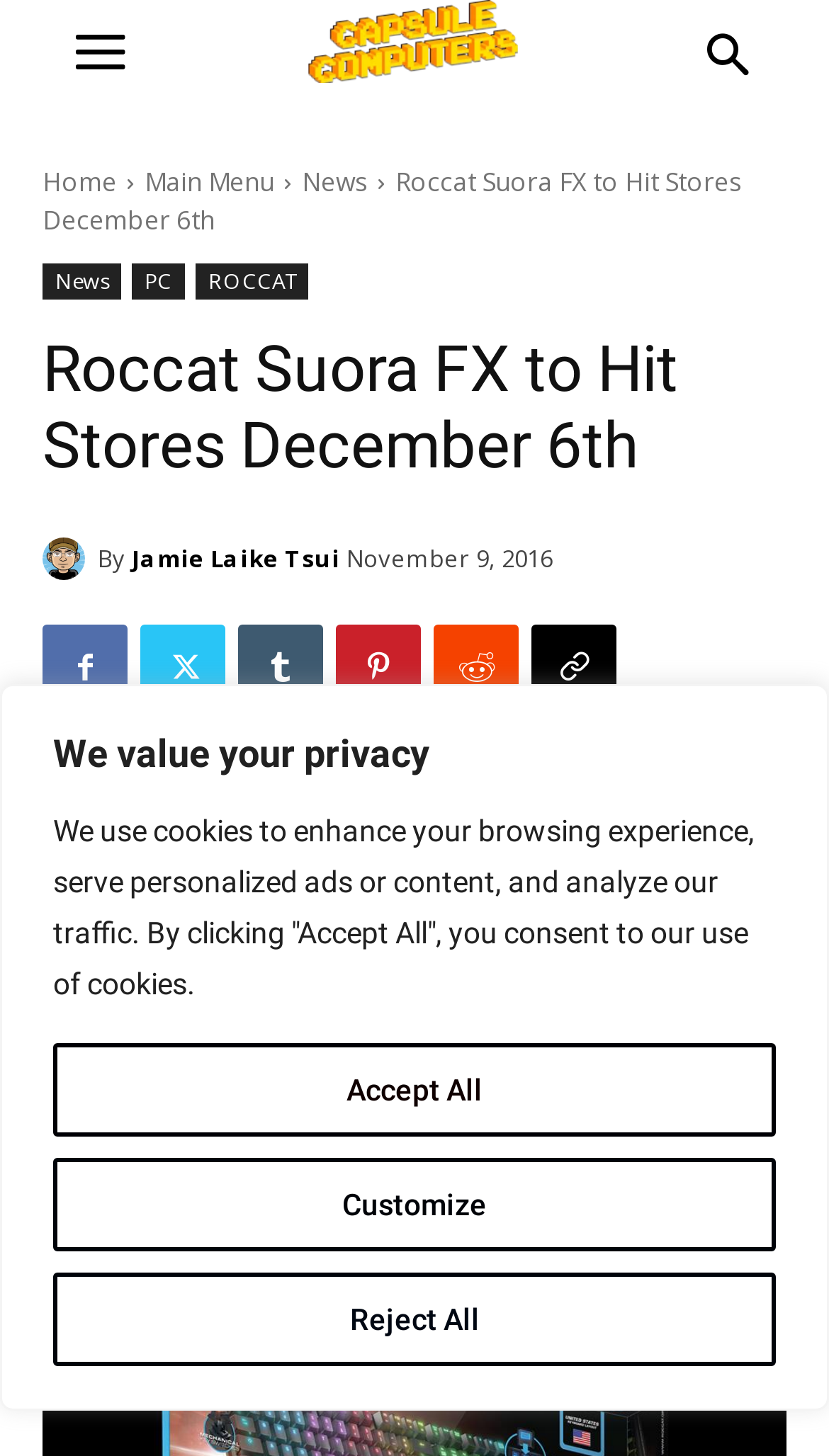Refer to the image and offer a detailed explanation in response to the question: What is the name of the keyboard?

The name of the keyboard can be found in the heading 'Roccat Suora FX to Hit Stores December 6th' which is located at the top of the webpage.